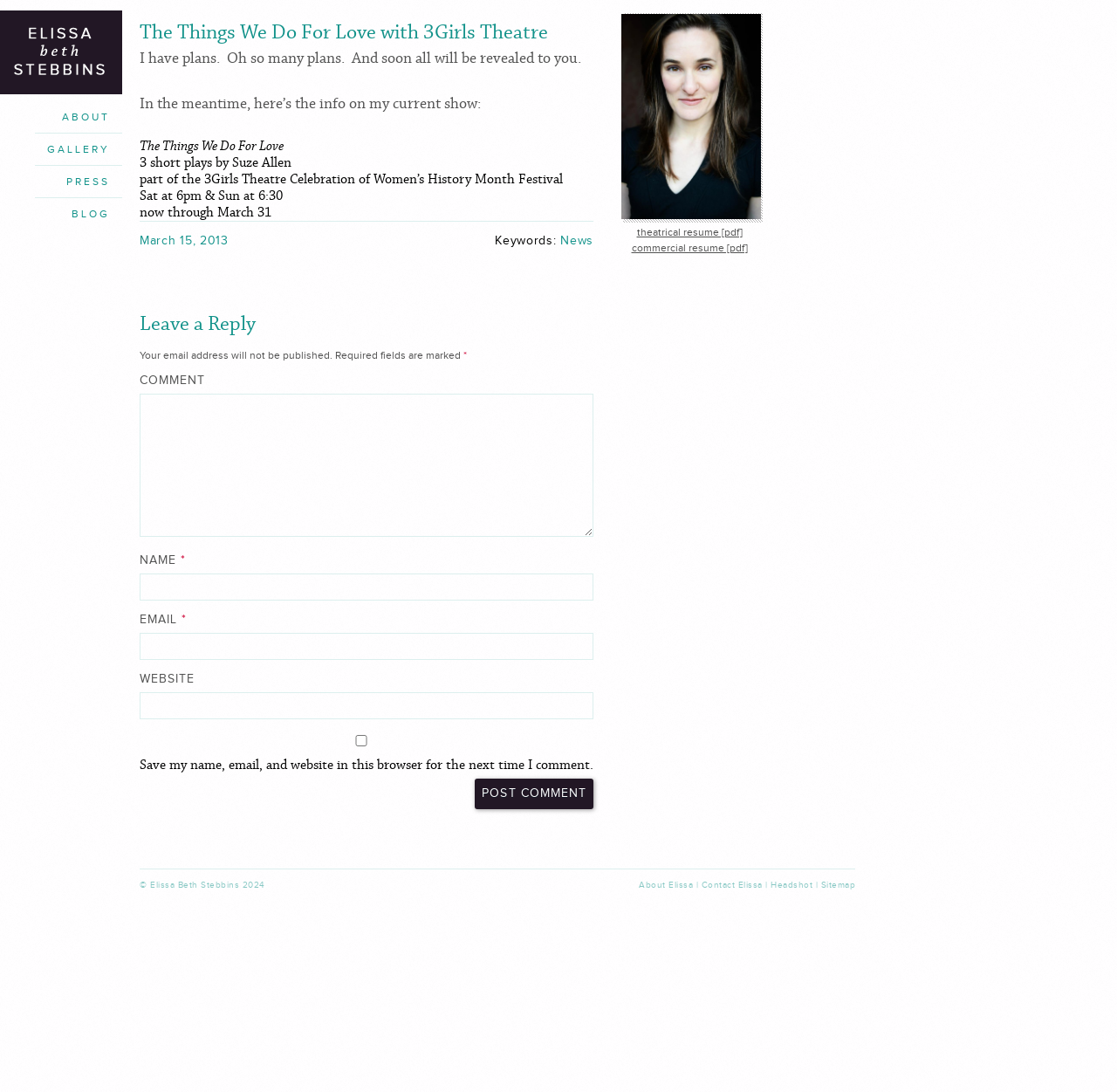Indicate the bounding box coordinates of the element that must be clicked to execute the instruction: "Leave a comment". The coordinates should be given as four float numbers between 0 and 1, i.e., [left, top, right, bottom].

[0.125, 0.342, 0.184, 0.355]